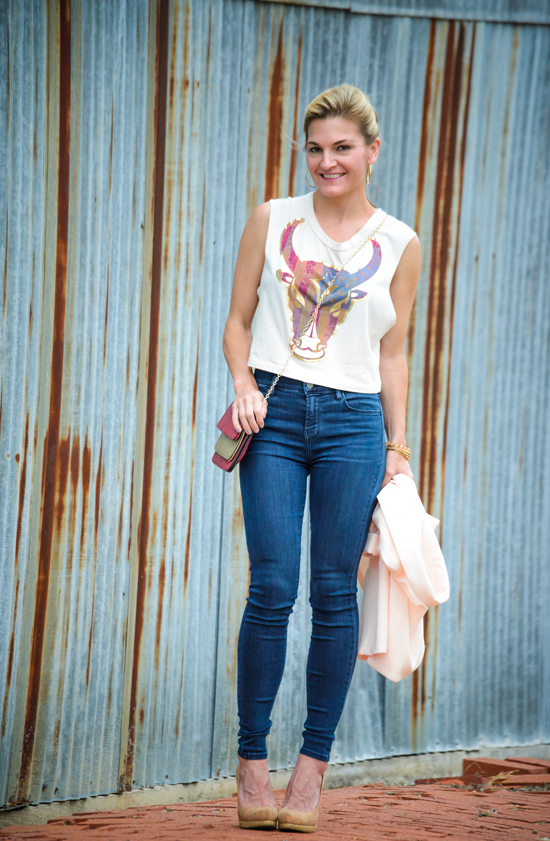Elaborate on the elements present in the image.

In this stylish outdoor shot, a woman exudes confidence while standing against a backdrop of weathered corrugated metal. She wears a sleeveless white crop top featuring a colorful bull graphic, paired with fitted dark blue high-rise skinny jeans that accentuate her figure. Her look is completed with nude platform heels, adding an elegant touch to her casual outfit. She holds a chic two-tone clutch purse in one hand and drapes a light blazer over her other arm, hinting at a blend of comfort and sophistication. With a friendly smile and tousled hair, she embodies a modern, playful style, perfect for an urban outing.